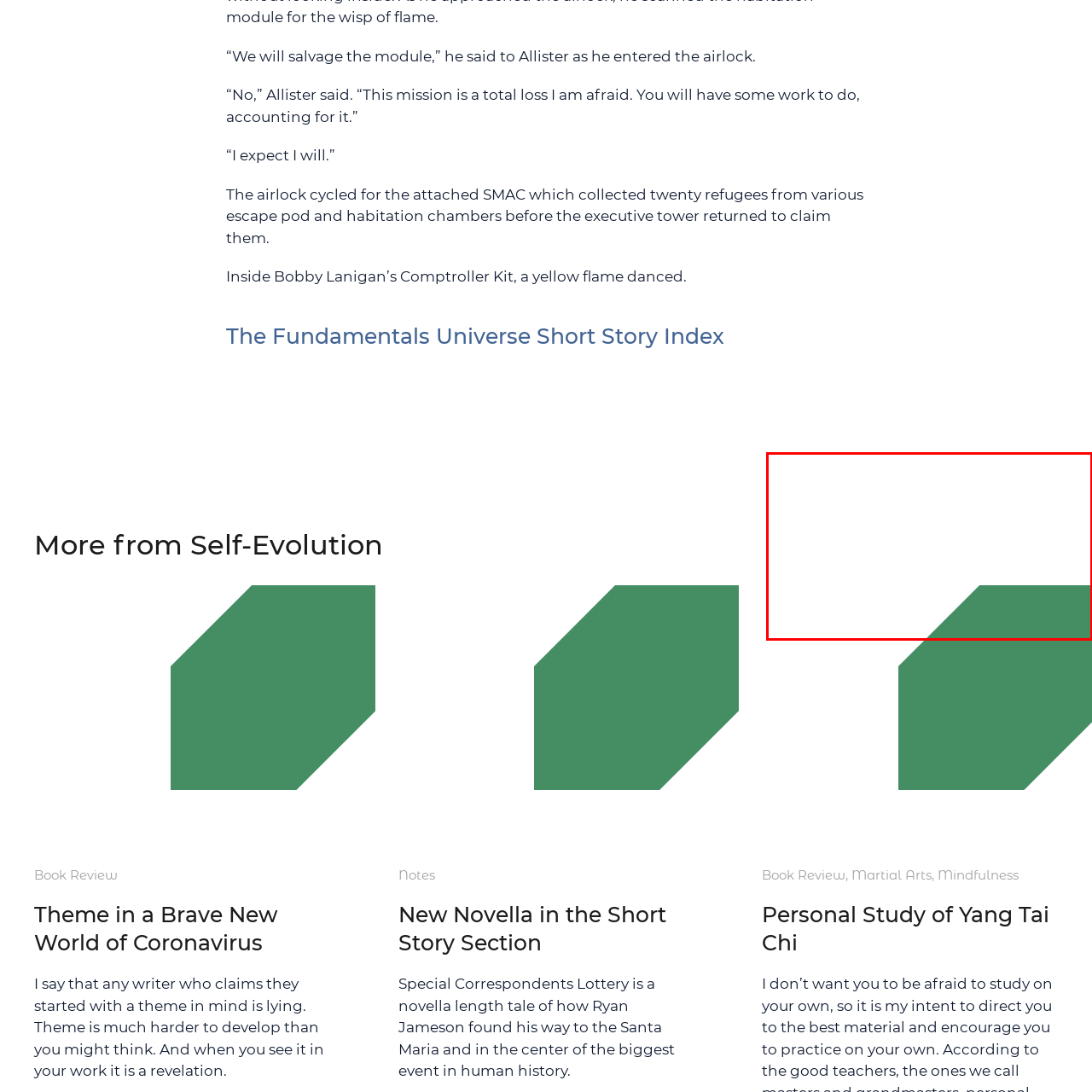Offer a comprehensive description of the image enclosed by the red box.

The image titled "The Dapper Genius Flag Stripes" features a stylized design incorporating various green hues and geometric shapes. This artistic representation evokes themes of creativity and innovation, fitting within the broader context of the “Fundamentals Universe” narrative. Positioned alongside the text discussions about missions and personal reflections, this image complements the themes of adventure and exploration present in the surrounding content. Its dynamic design captures attention, inviting viewers to engage with the accompanying material and explore its connections to the ongoing story.